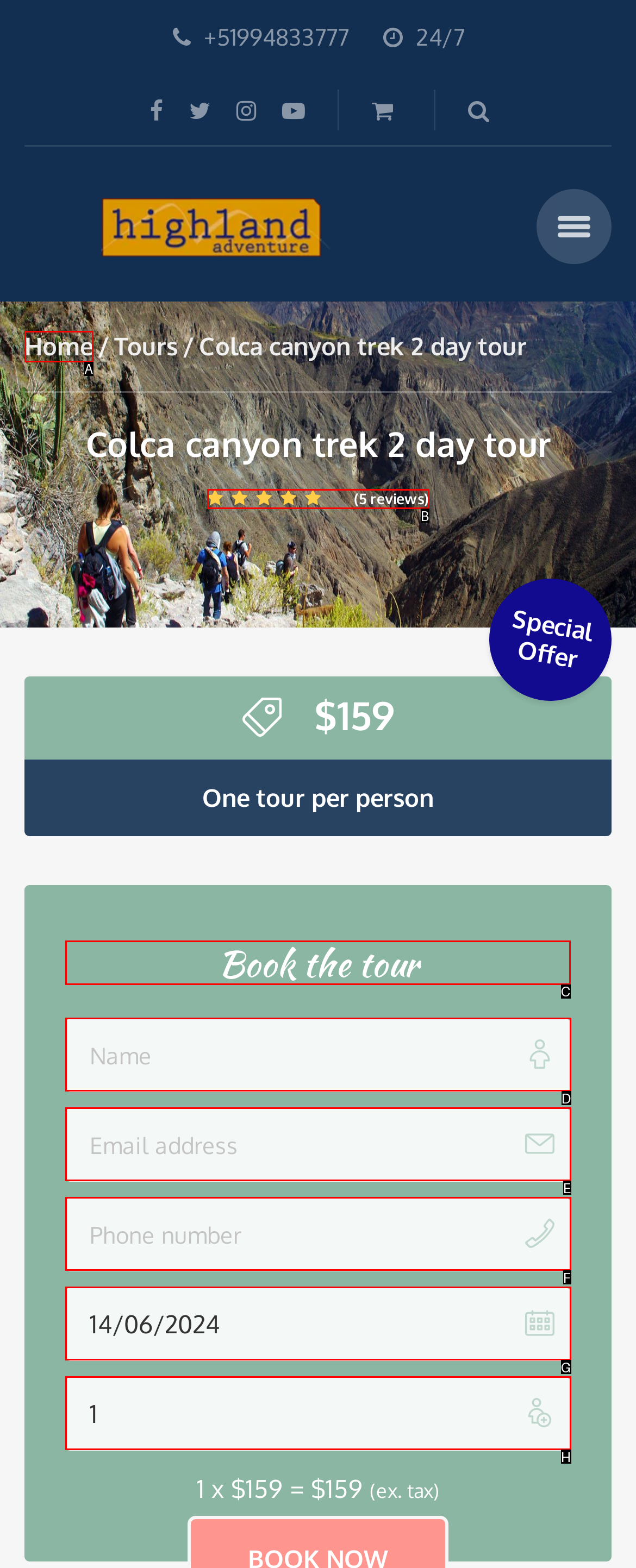For the task: Book the tour, tell me the letter of the option you should click. Answer with the letter alone.

C